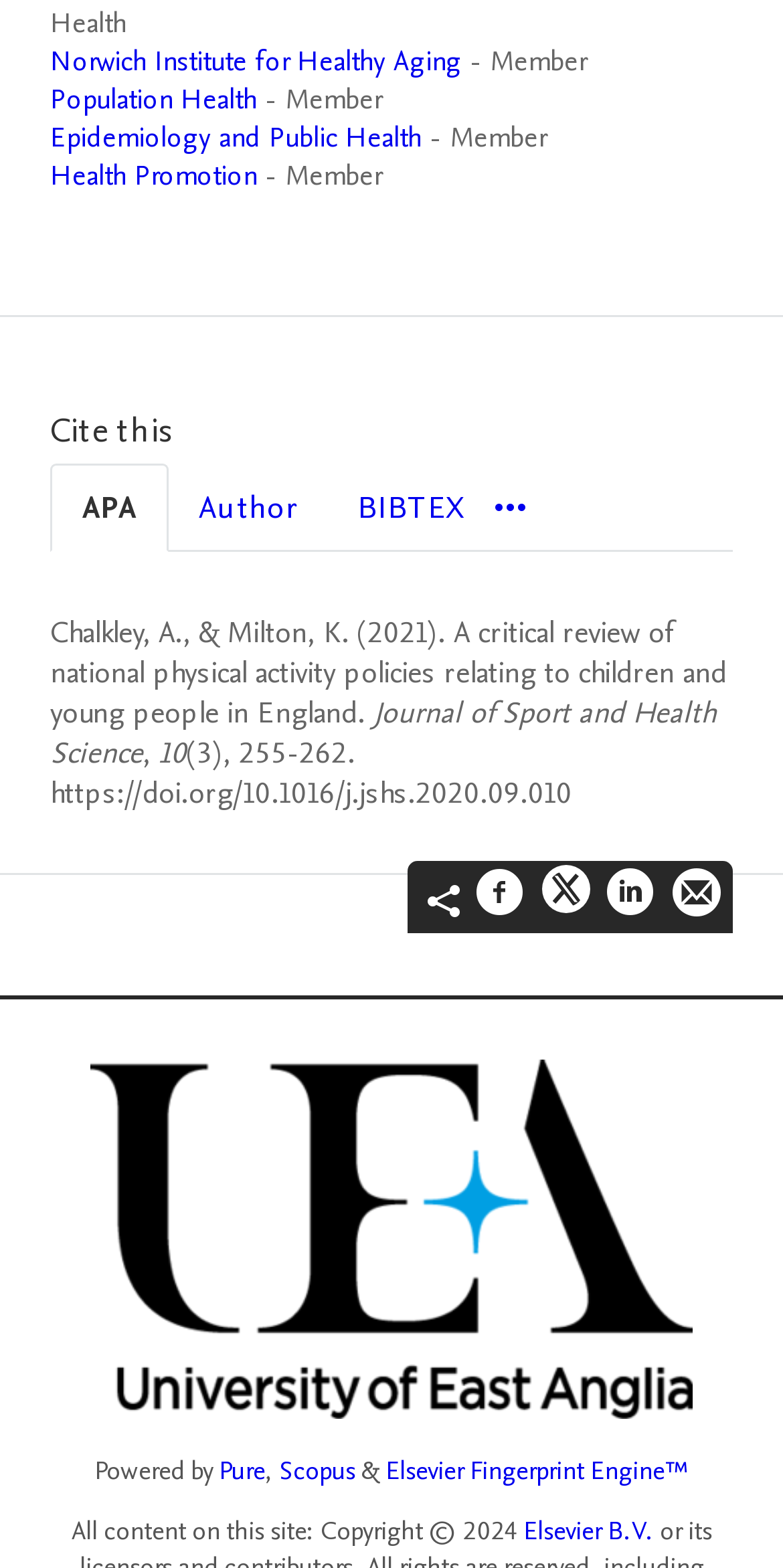What is the university logo displayed on the webpage?
Answer the question with a single word or phrase by looking at the picture.

University of East Anglia Logo